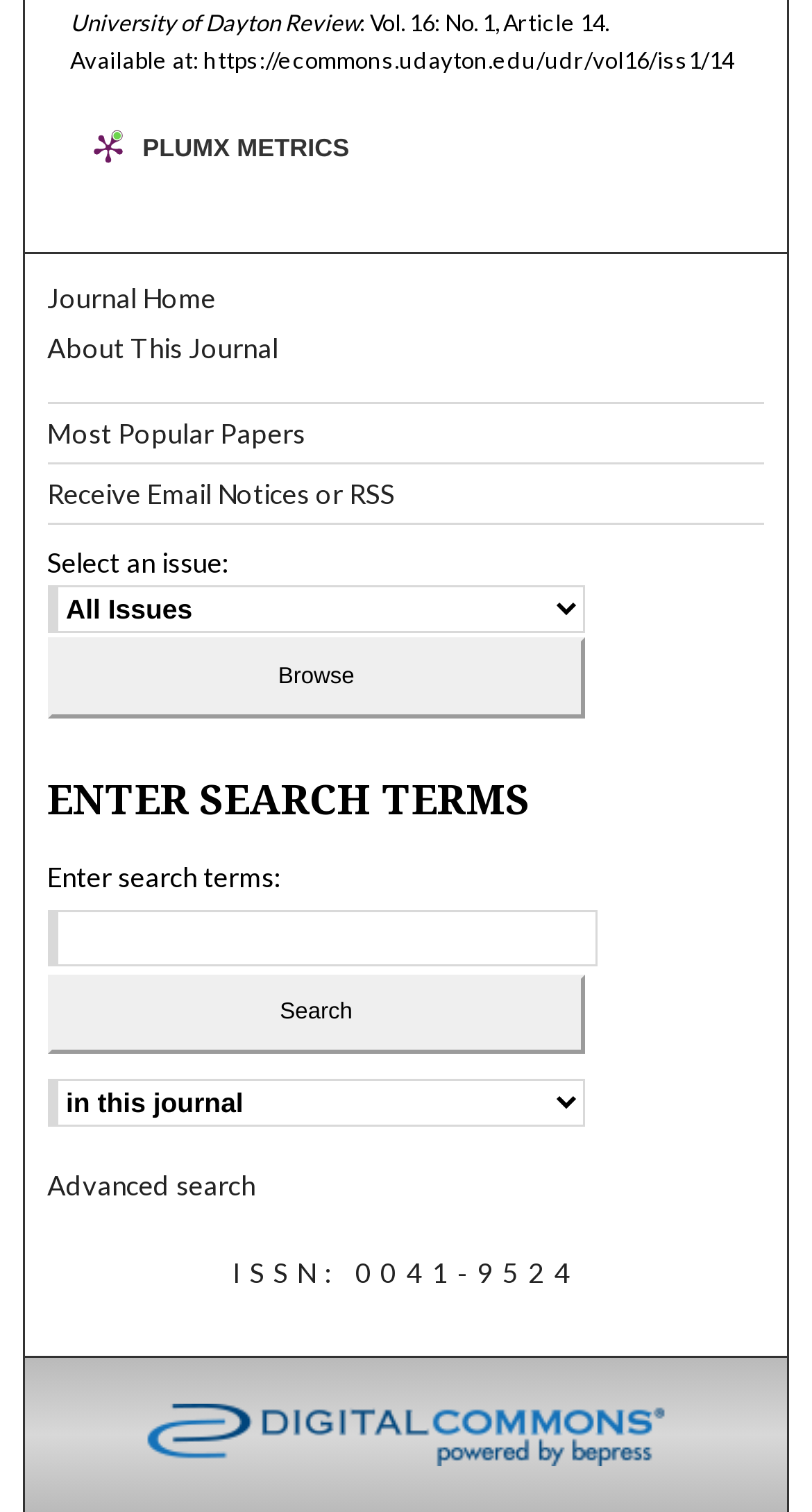What is the function of the 'Search' button?
Answer with a single word or phrase, using the screenshot for reference.

To search